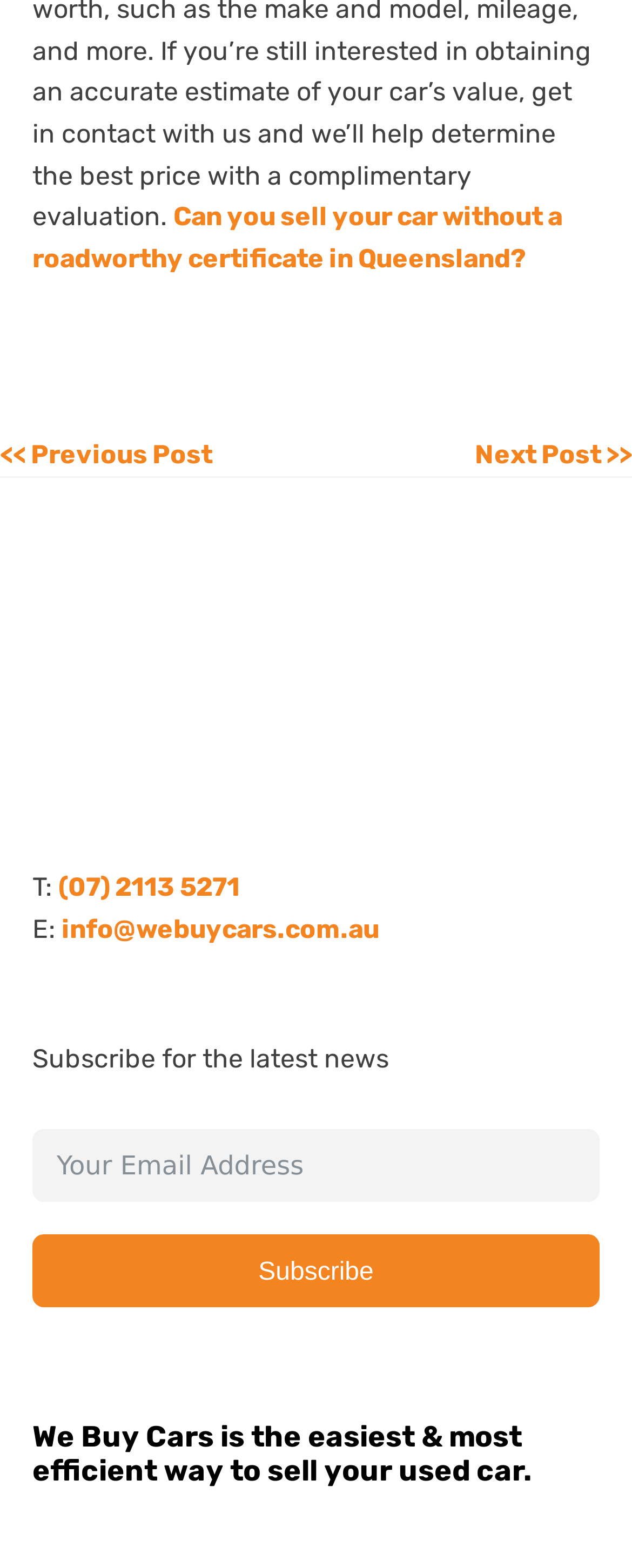What is the company name on the image?
Please provide a single word or phrase as your answer based on the screenshot.

We Buy Cars